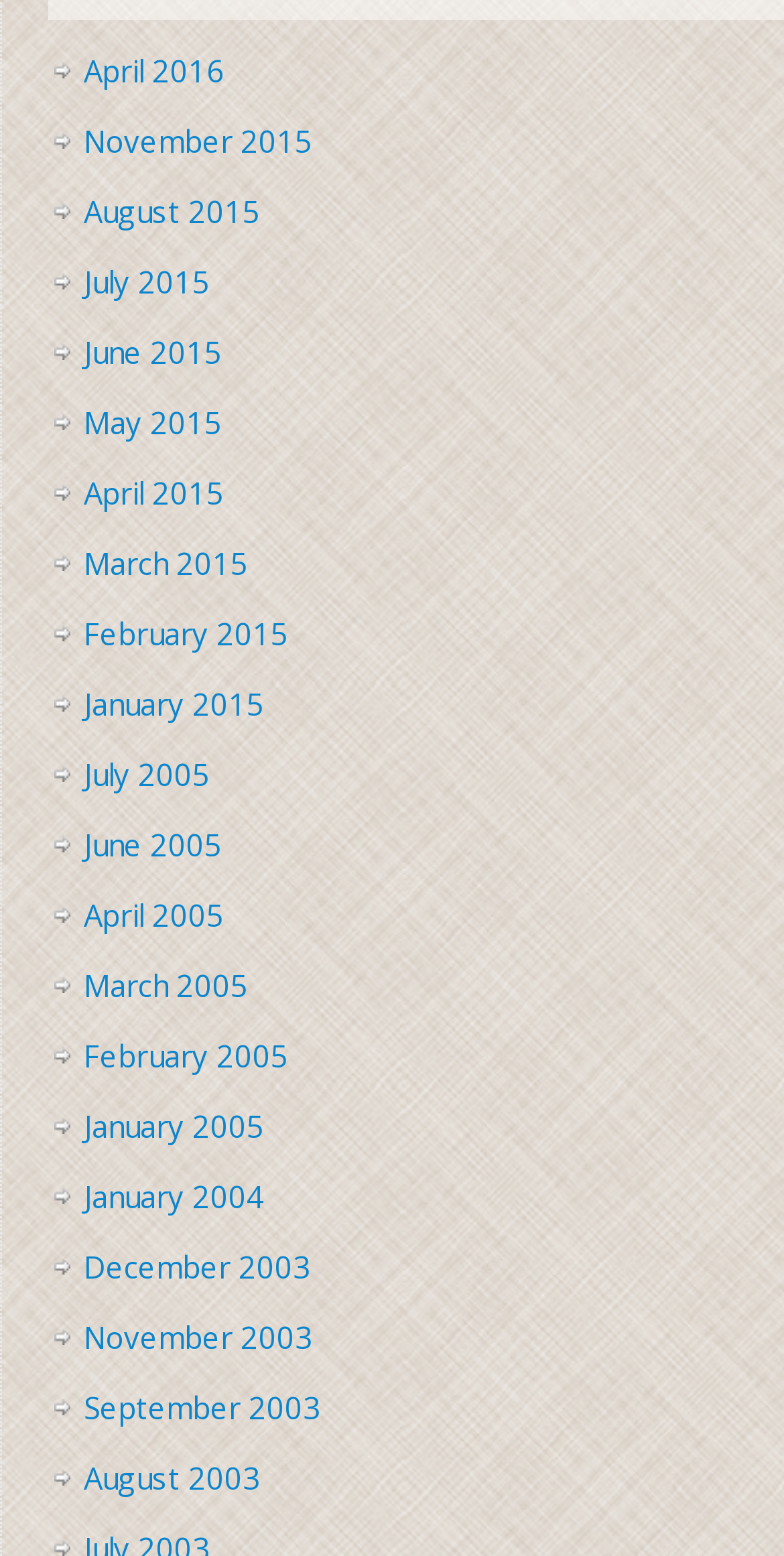Using the information in the image, could you please answer the following question in detail:
What is the latest month listed for the year 2016?

By examining the list of links, I found that the latest month listed for the year 2016 is April 2016, which is located at the top of the list with a bounding box coordinate of [0.106, 0.032, 0.286, 0.058].